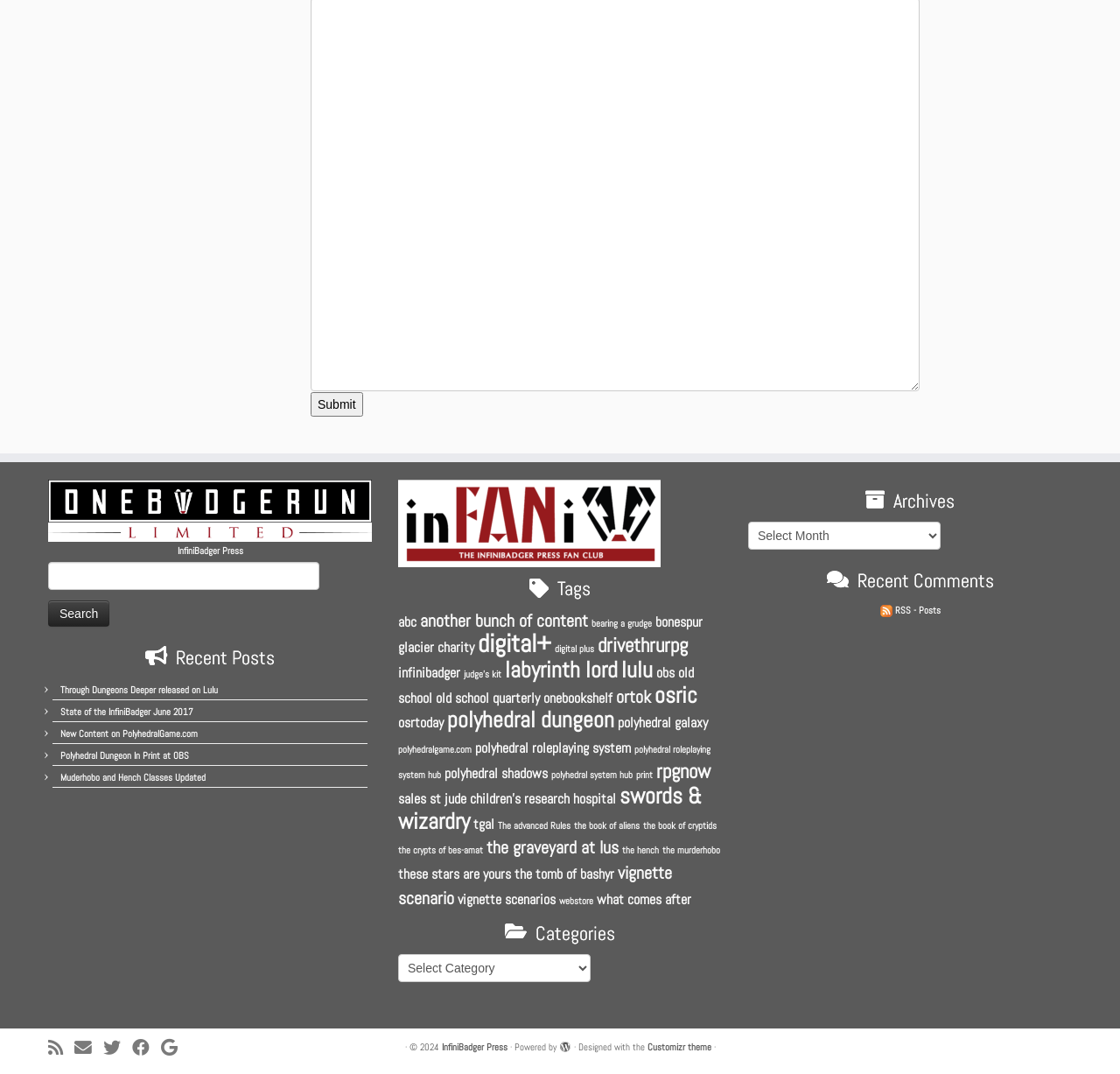Answer briefly with one word or phrase:
What are the categories listed on the webpage?

Various categories